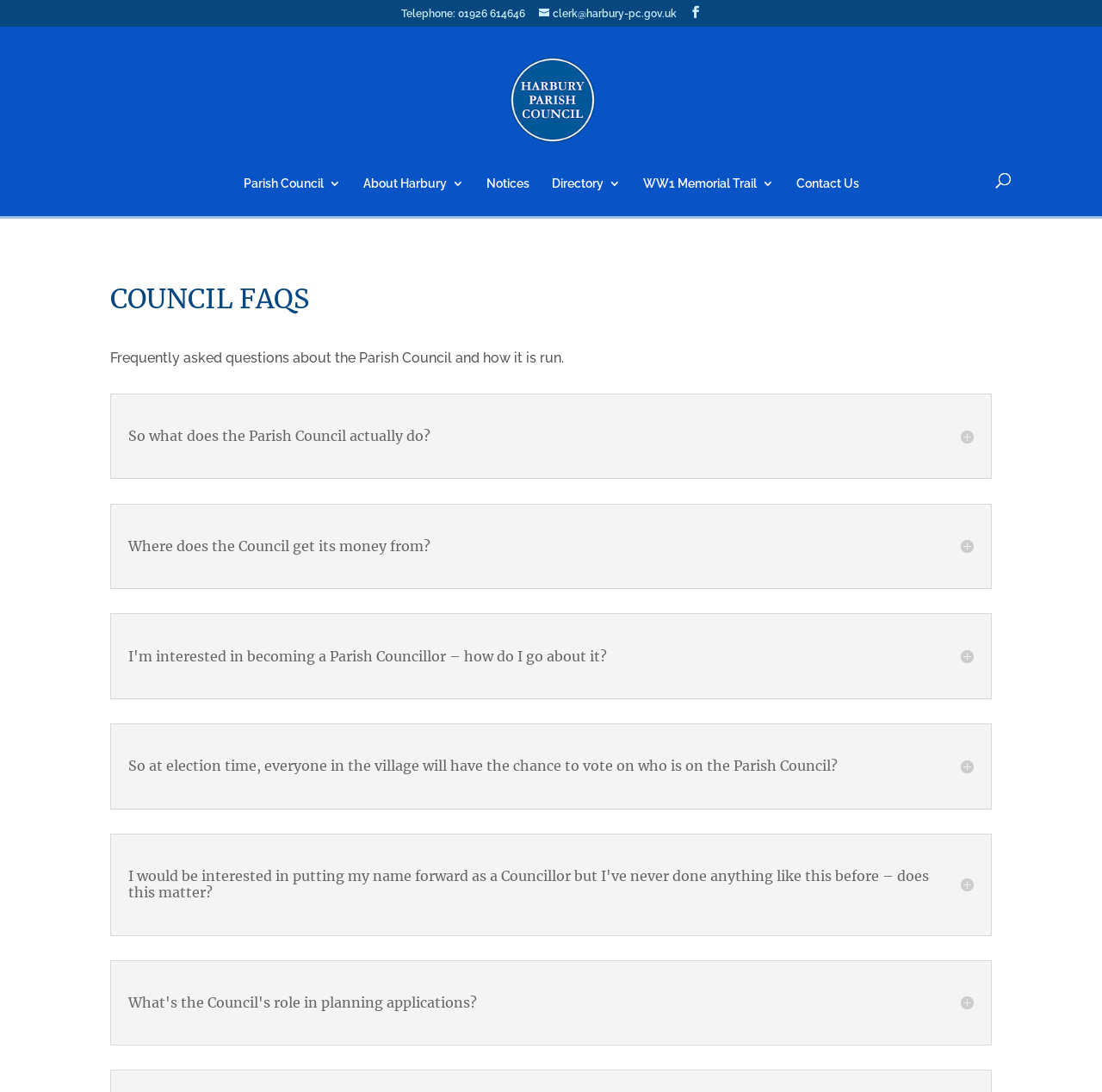Identify the bounding box coordinates of the area that should be clicked in order to complete the given instruction: "Go to Parish Council page". The bounding box coordinates should be four float numbers between 0 and 1, i.e., [left, top, right, bottom].

[0.452, 0.083, 0.552, 0.098]